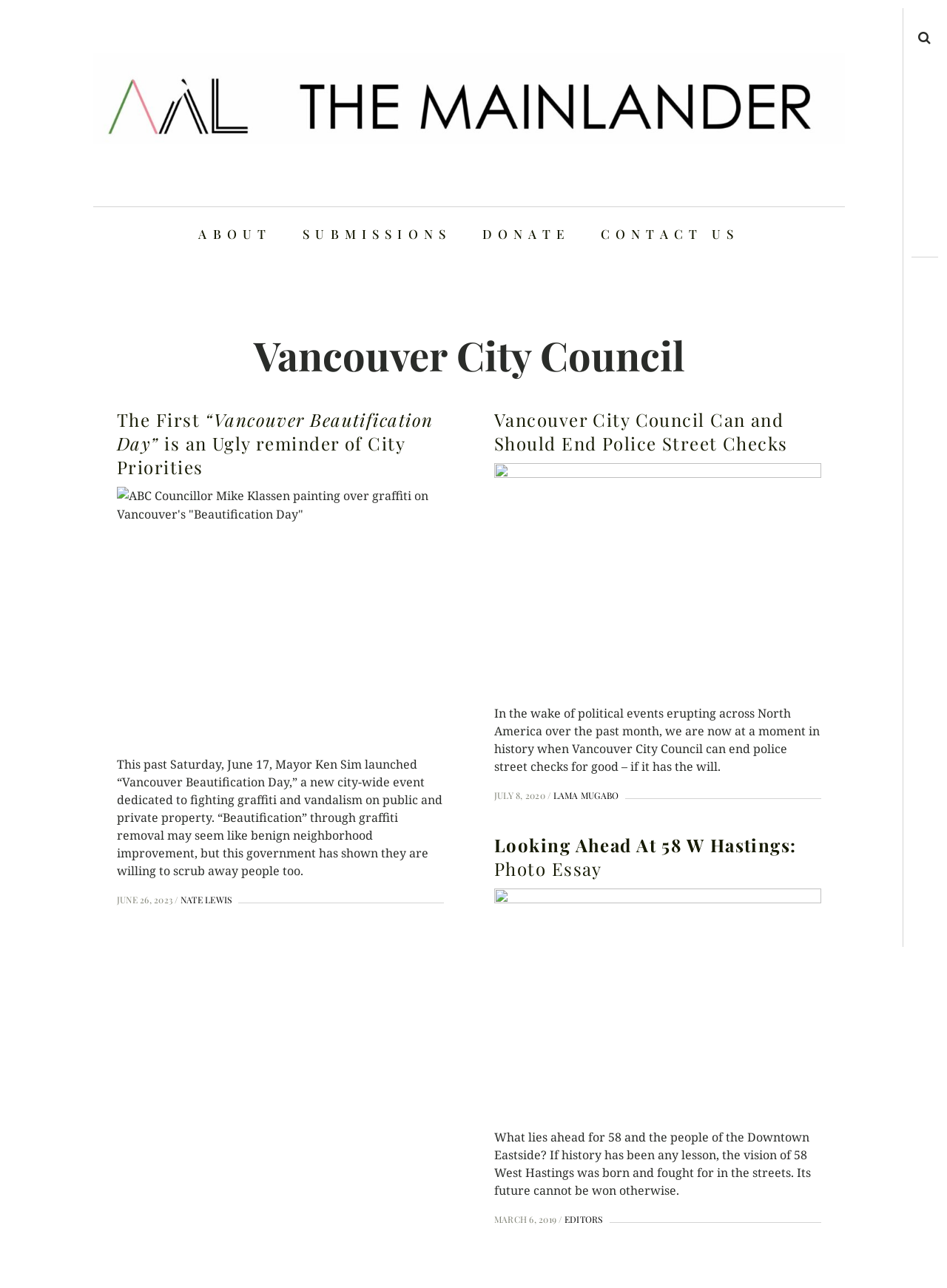Locate the bounding box coordinates of the item that should be clicked to fulfill the instruction: "View the article about ending police street checks".

[0.522, 0.314, 0.867, 0.35]